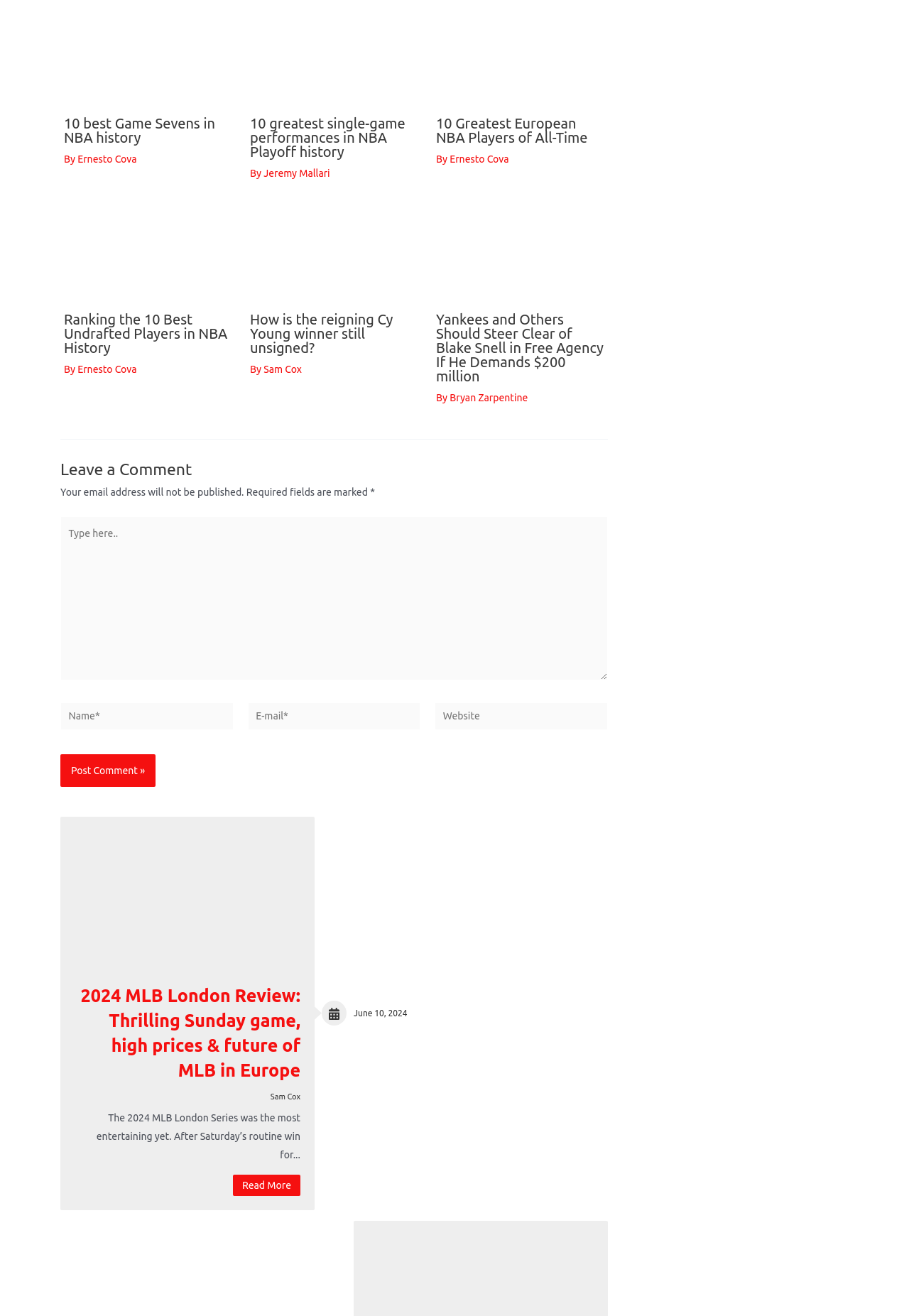Identify the bounding box coordinates of the region I need to click to complete this instruction: "Click on the link 'Read More'".

[0.256, 0.893, 0.33, 0.909]